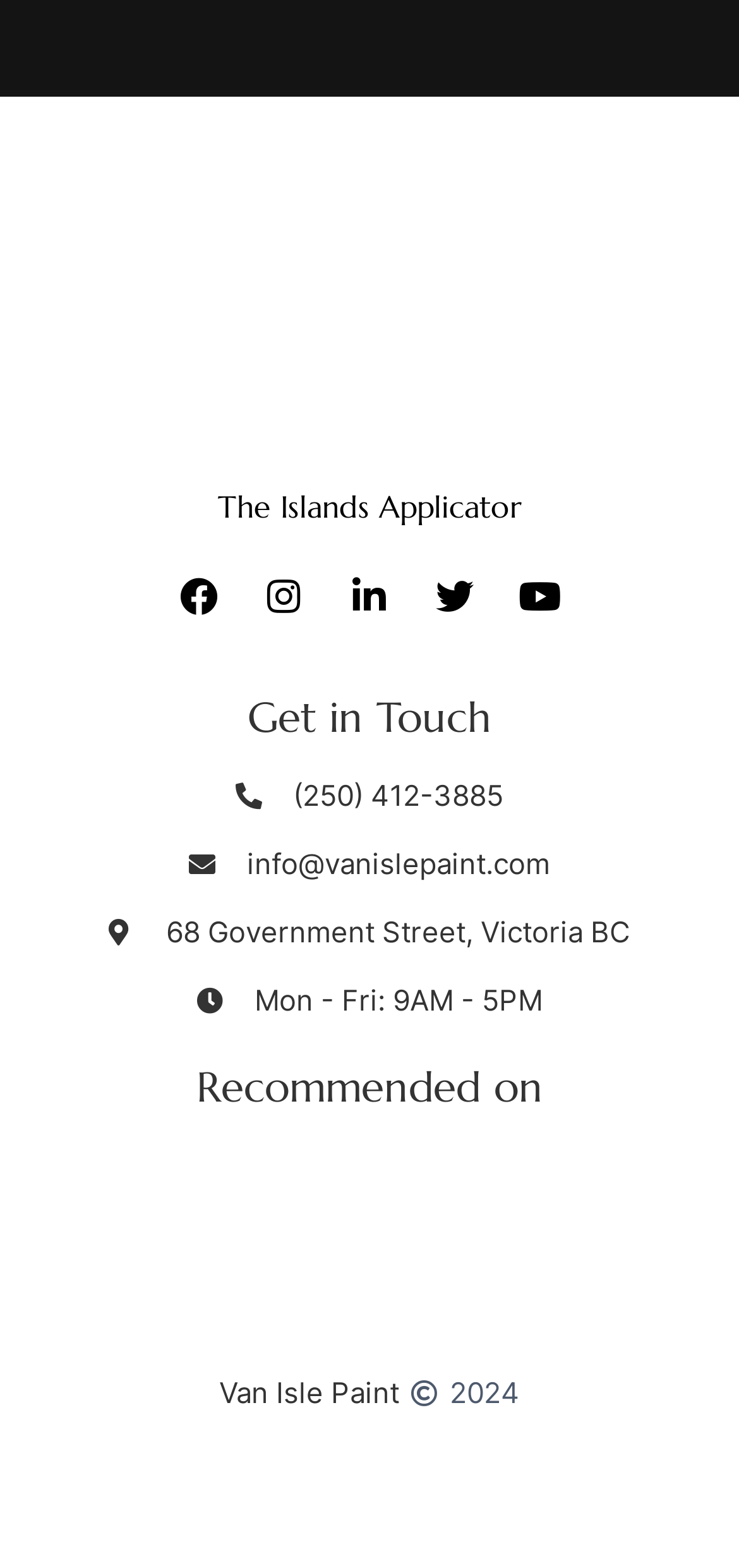Refer to the image and provide a thorough answer to this question:
What is the year of copyright?

The year of copyright can be found in the StaticText '2024' at the bottom of the webpage, which is likely the year when the website was last updated or copyrighted.